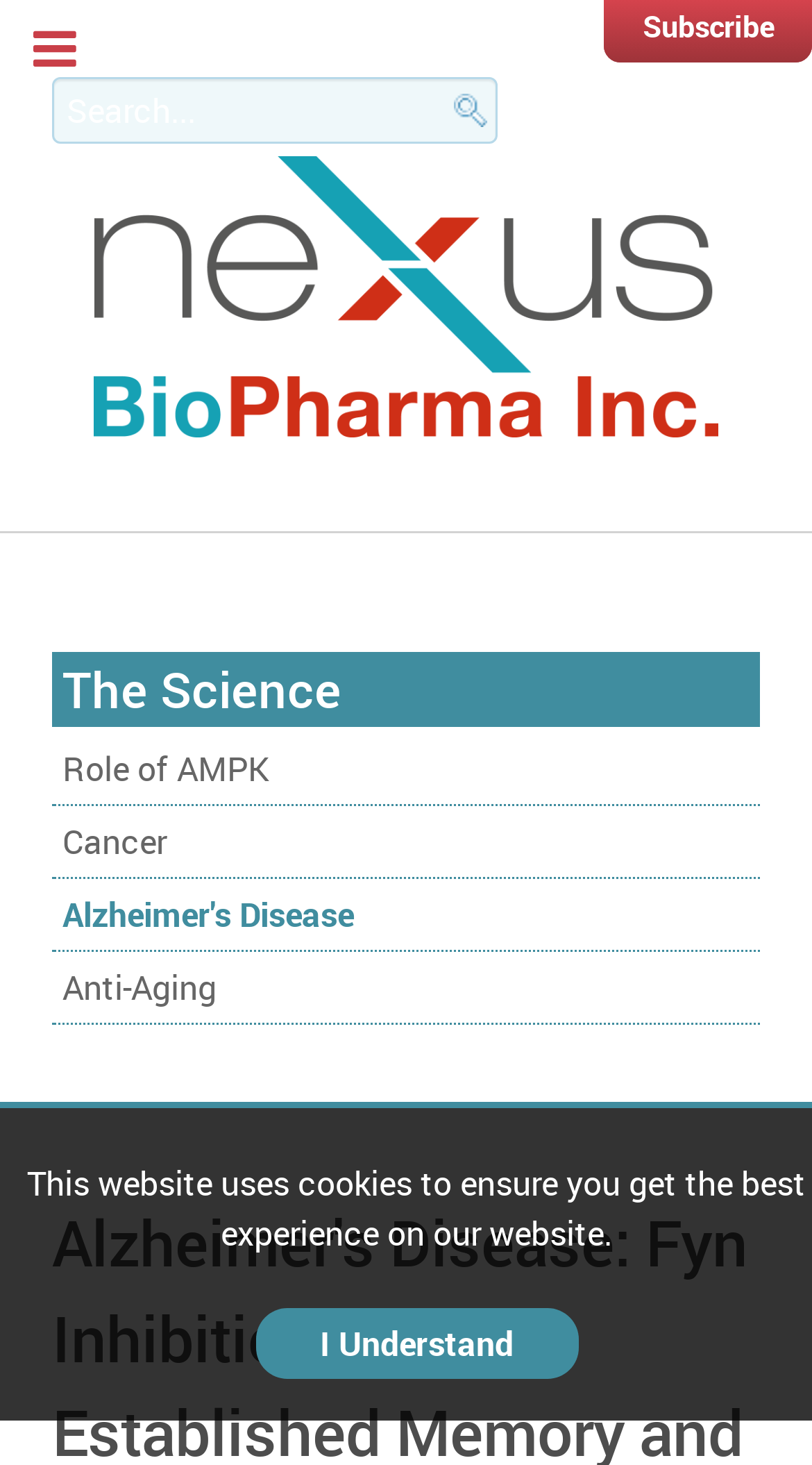Refer to the image and provide an in-depth answer to the question: 
What is the name of the framework used by the website?

The link 'Gantry 5' is located at the top of the webpage, and it has an associated image. This suggests that Gantry 5 is the framework used by the website.